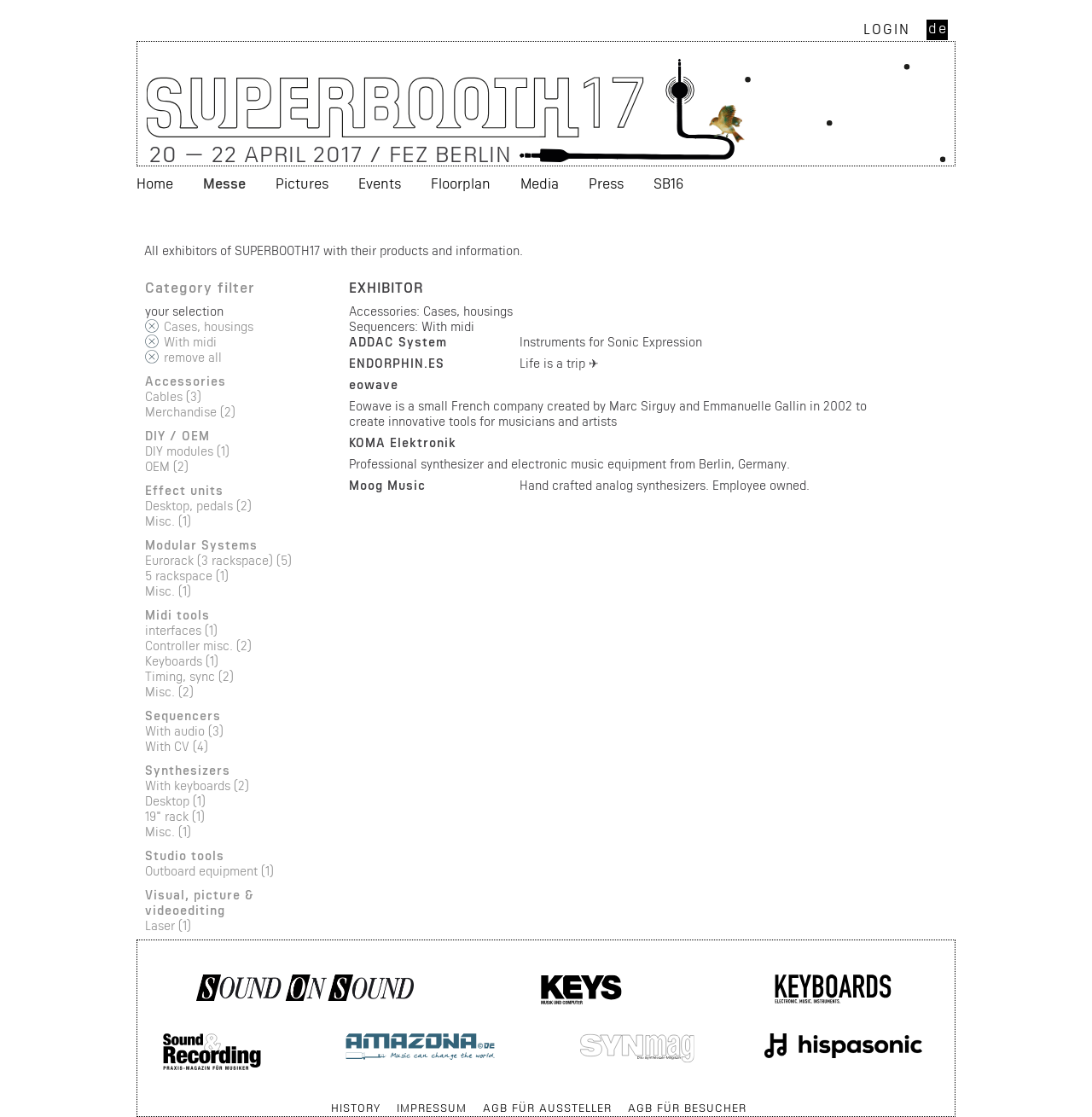Please specify the bounding box coordinates of the clickable region to carry out the following instruction: "Select 'Cases, housings' under 'Accessories'". The coordinates should be four float numbers between 0 and 1, in the format [left, top, right, bottom].

[0.133, 0.286, 0.305, 0.299]